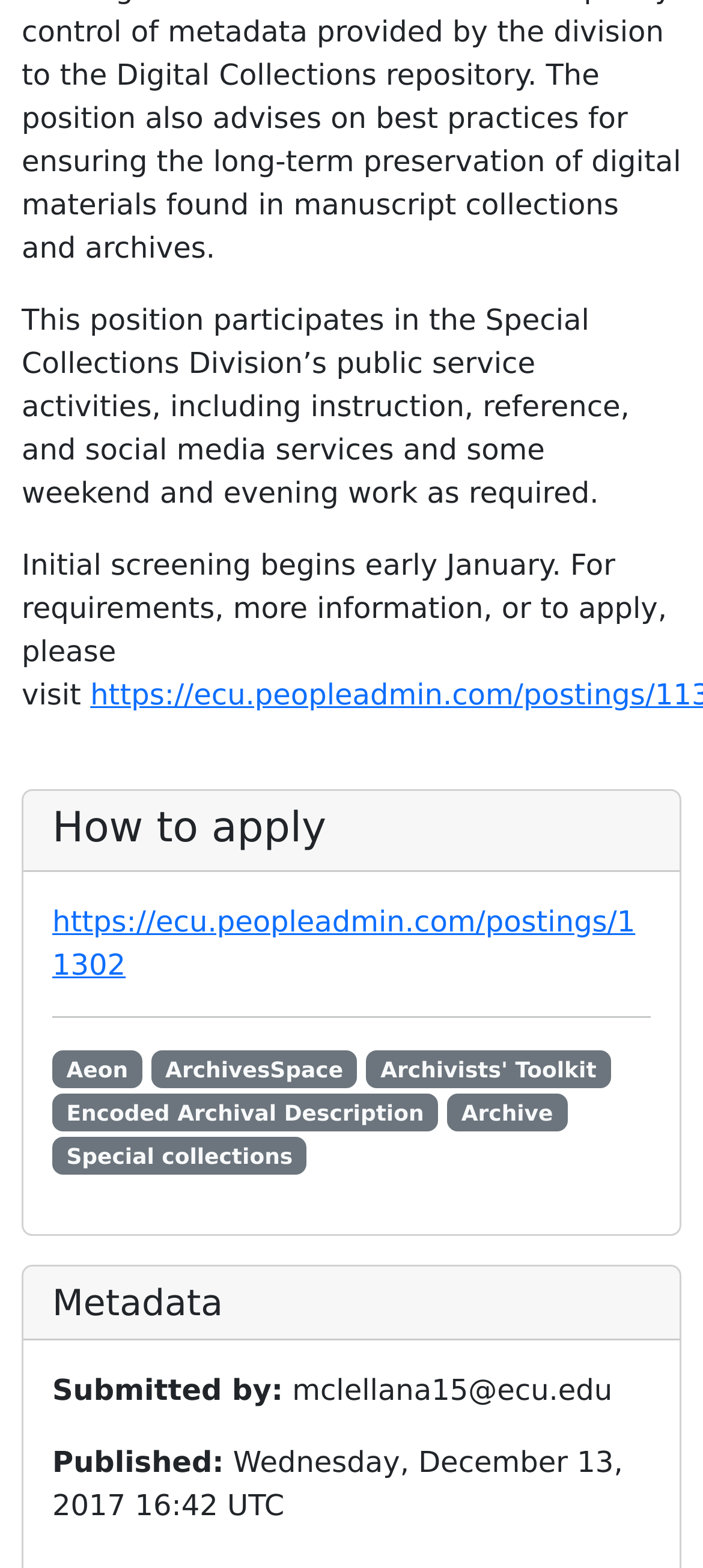Extract the bounding box coordinates of the UI element described by: "ArchivesSpace". The coordinates should include four float numbers ranging from 0 to 1, e.g., [left, top, right, bottom].

[0.215, 0.67, 0.508, 0.694]